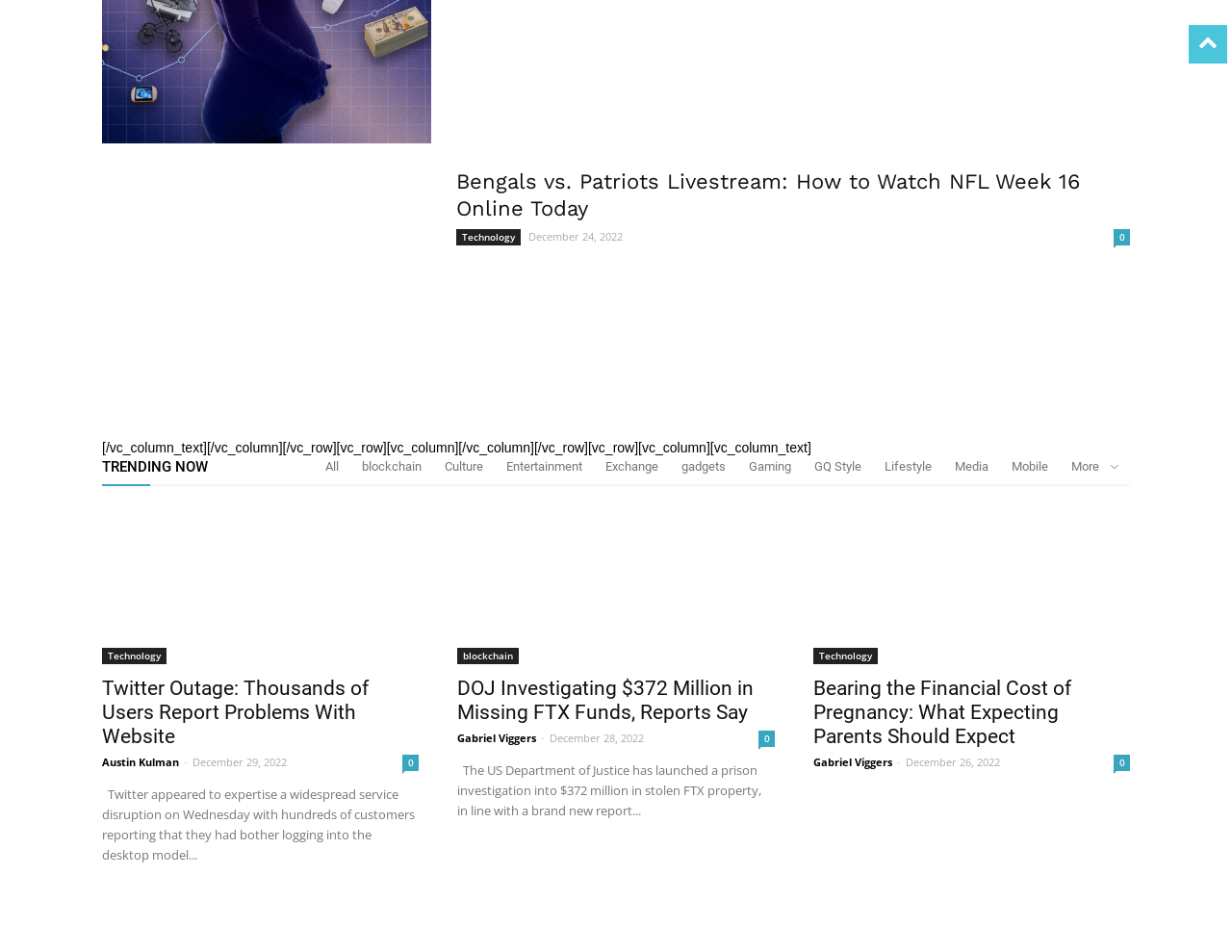Please specify the bounding box coordinates for the clickable region that will help you carry out the instruction: "Enter quantity for HT Kinesiology Tape".

None